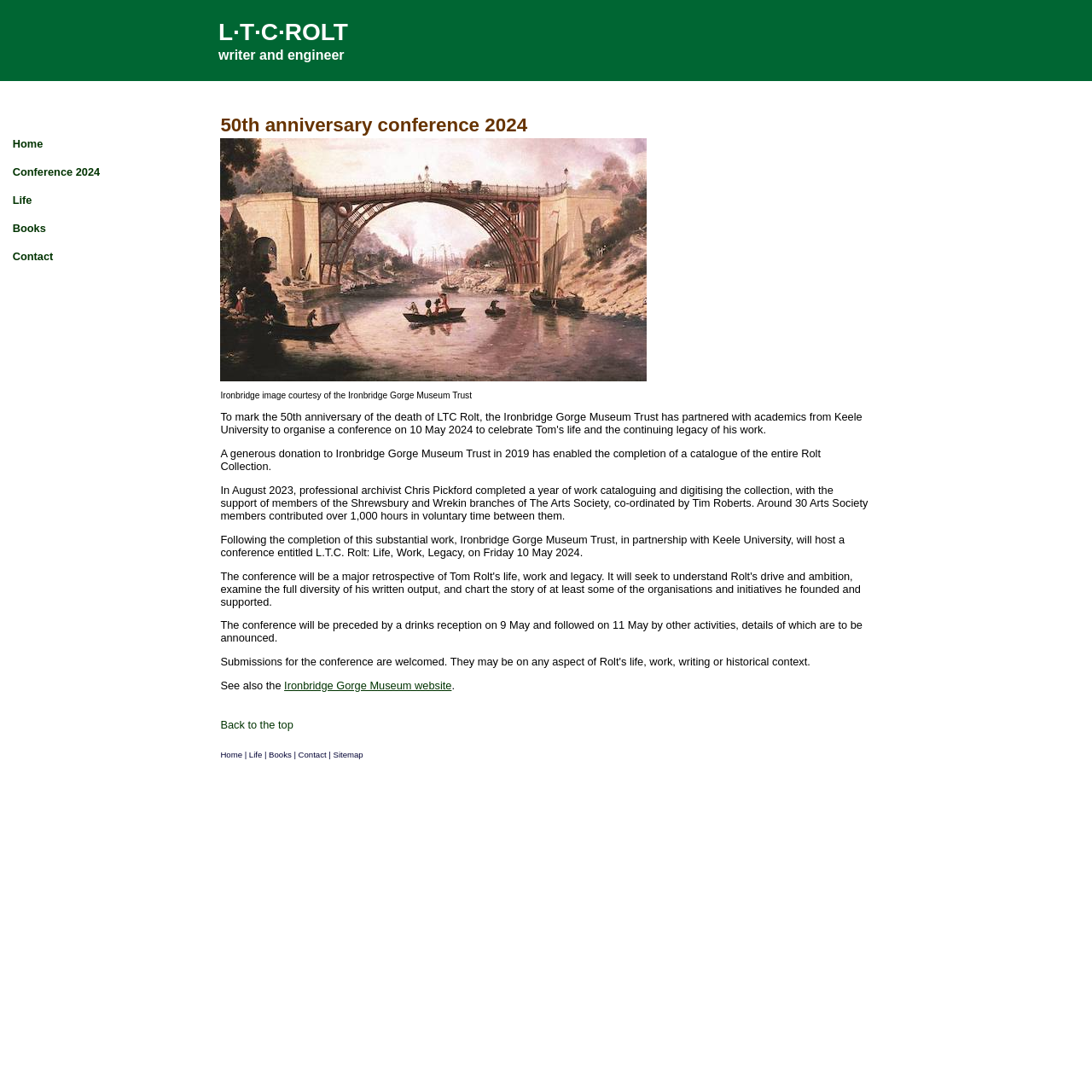Bounding box coordinates are specified in the format (top-left x, top-left y, bottom-right x, bottom-right y). All values are floating point numbers bounded between 0 and 1. Please provide the bounding box coordinate of the region this sentence describes: Back to the top

[0.202, 0.658, 0.269, 0.669]